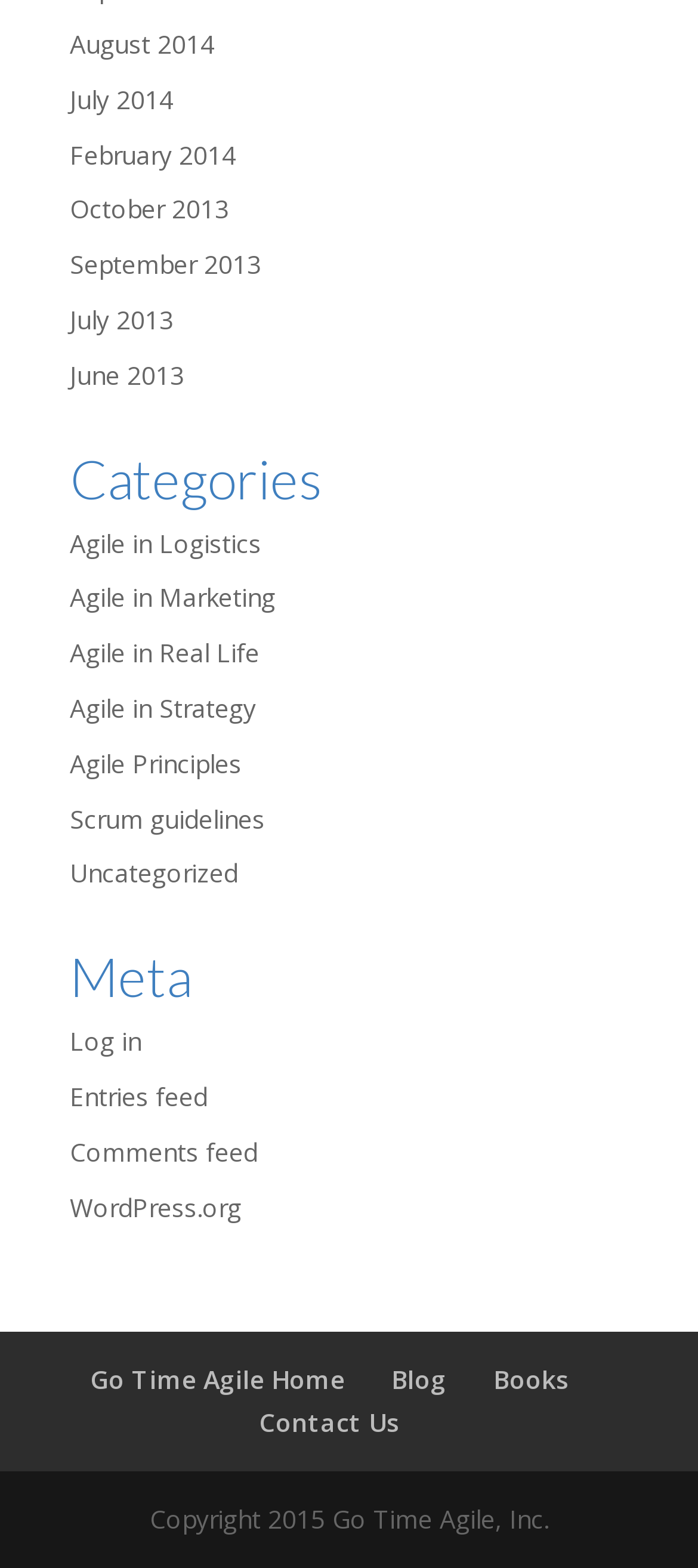What are the main sections of the webpage?
By examining the image, provide a one-word or phrase answer.

Categories, Meta